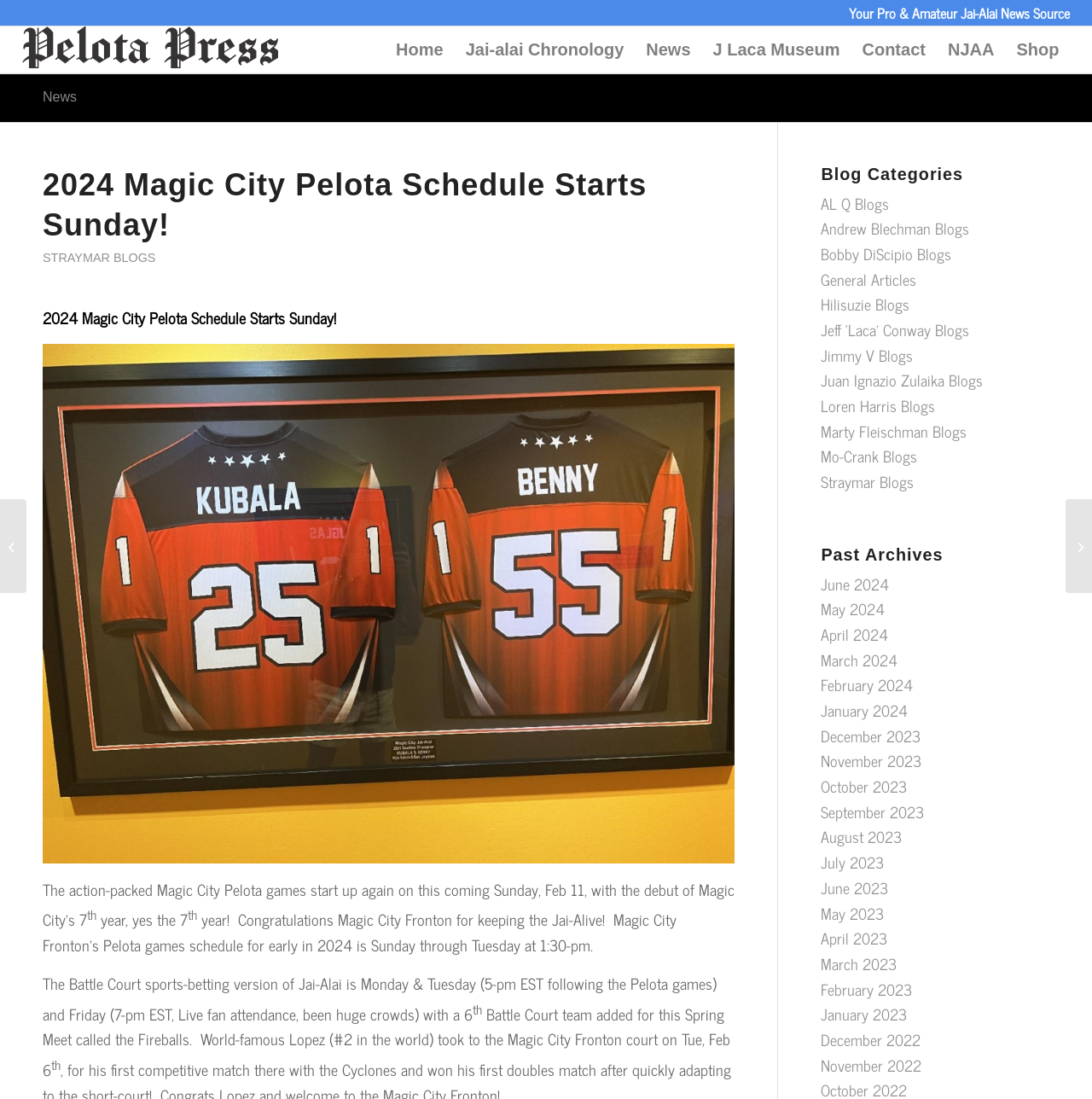How many blog categories are listed on the webpage?
Could you give a comprehensive explanation in response to this question?

The number of blog categories can be counted by looking at the links under the 'Blog Categories' heading, which lists 11 different categories, including 'AL Q Blogs', 'Andrew Blechman Blogs', and so on.